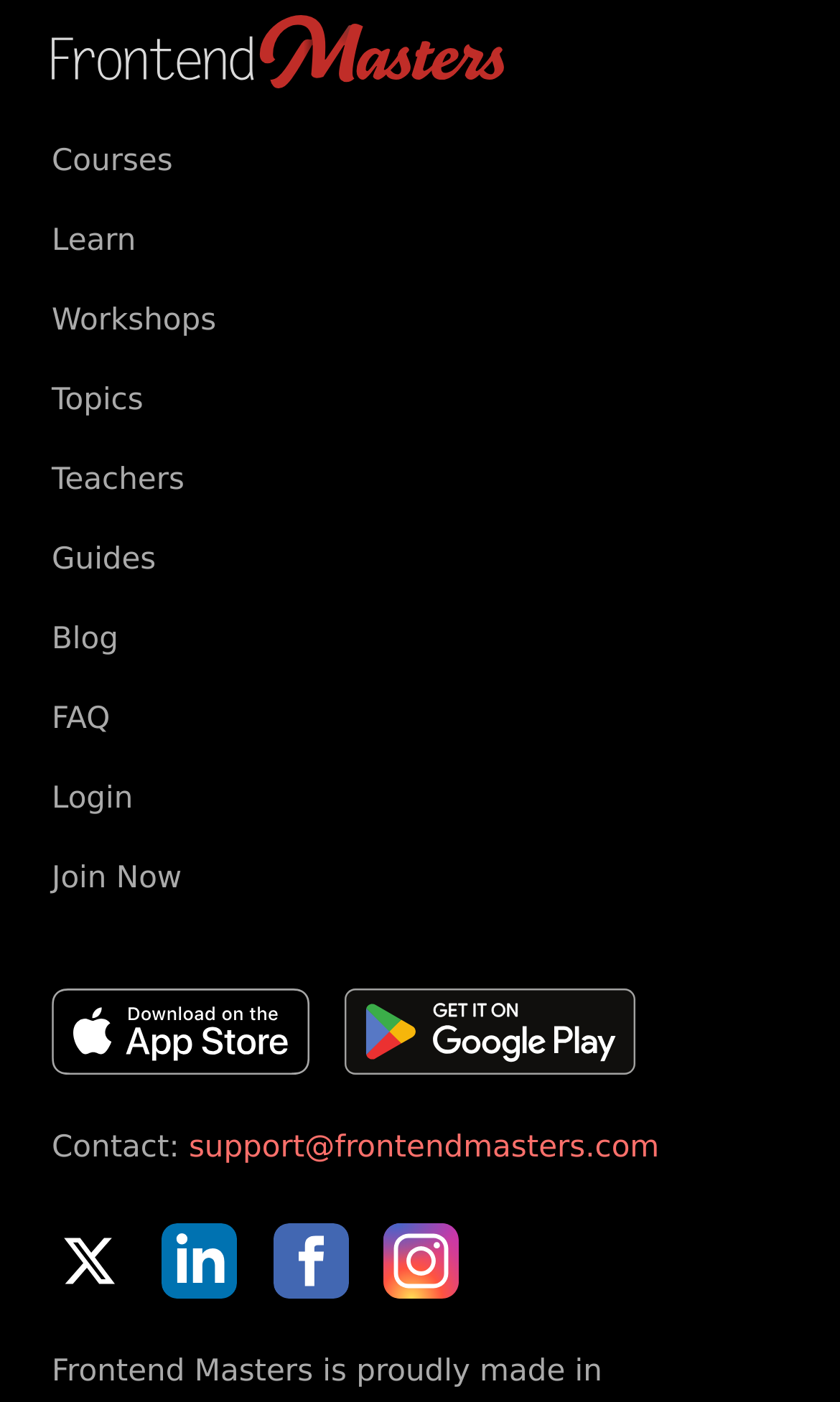Identify the bounding box coordinates of the section that should be clicked to achieve the task described: "Contact support".

[0.225, 0.807, 0.785, 0.831]